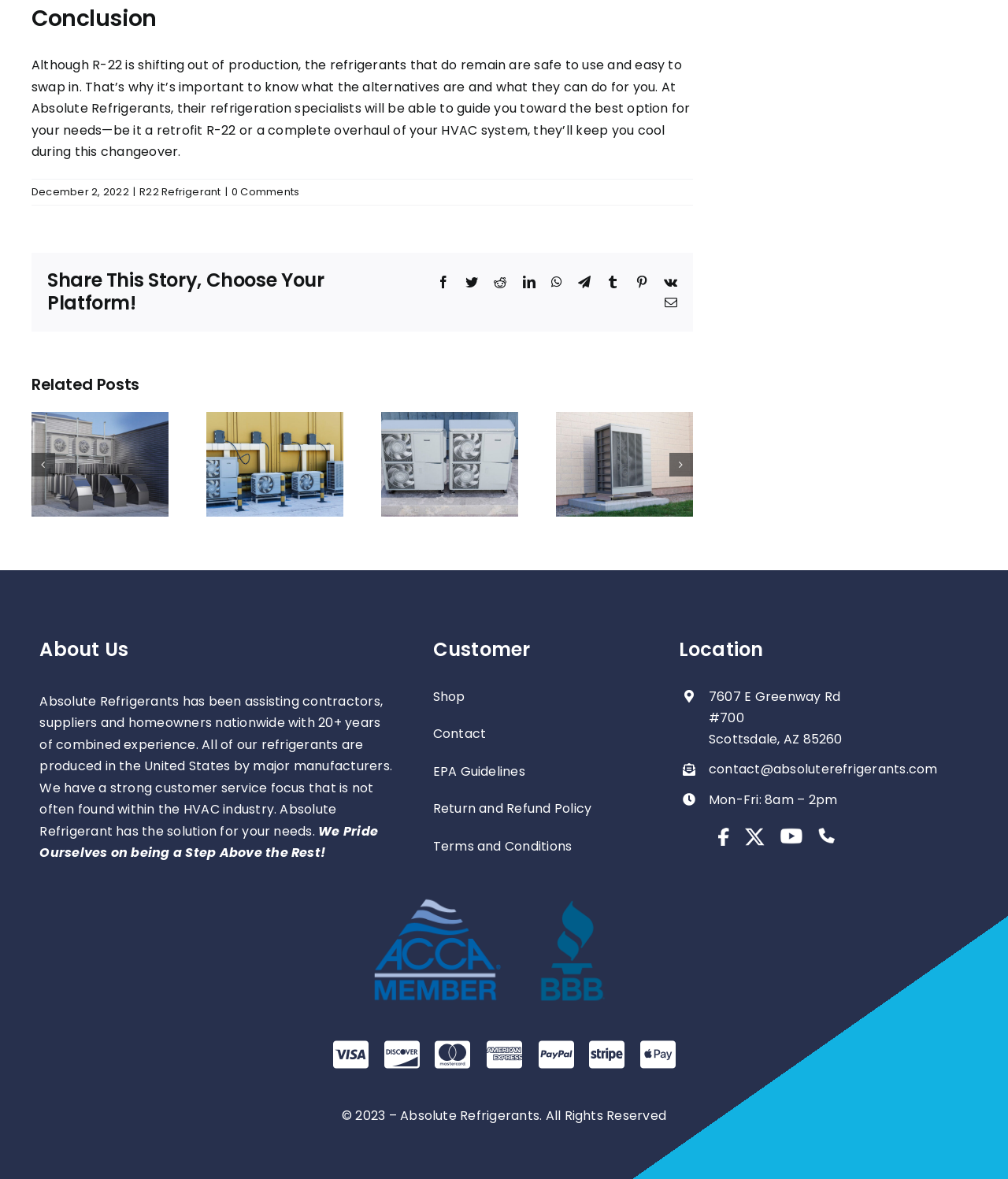Show the bounding box coordinates for the HTML element described as: "EPA Guidelines".

[0.429, 0.638, 0.636, 0.67]